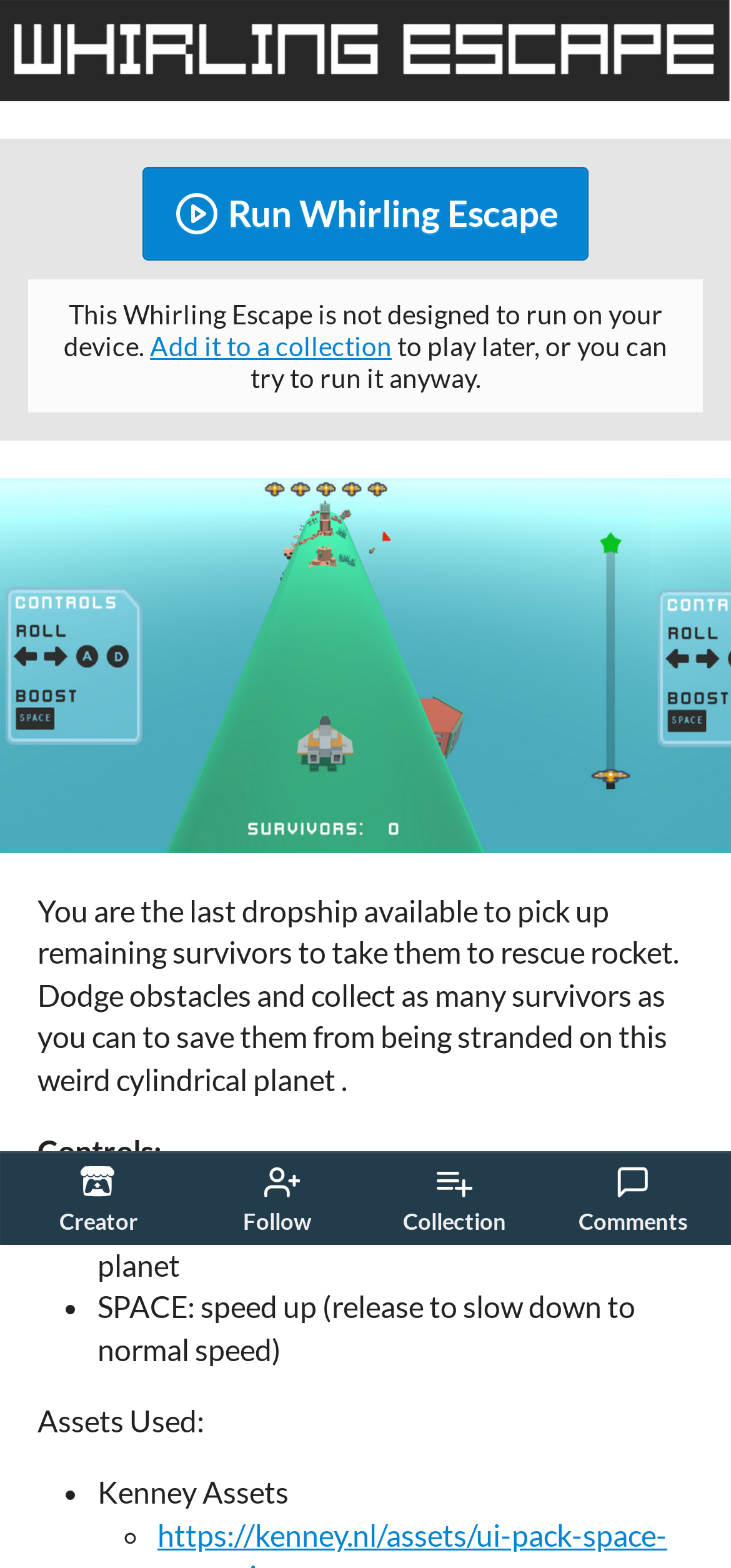Determine the bounding box coordinates of the clickable region to carry out the instruction: "Visit the Twitter page".

None